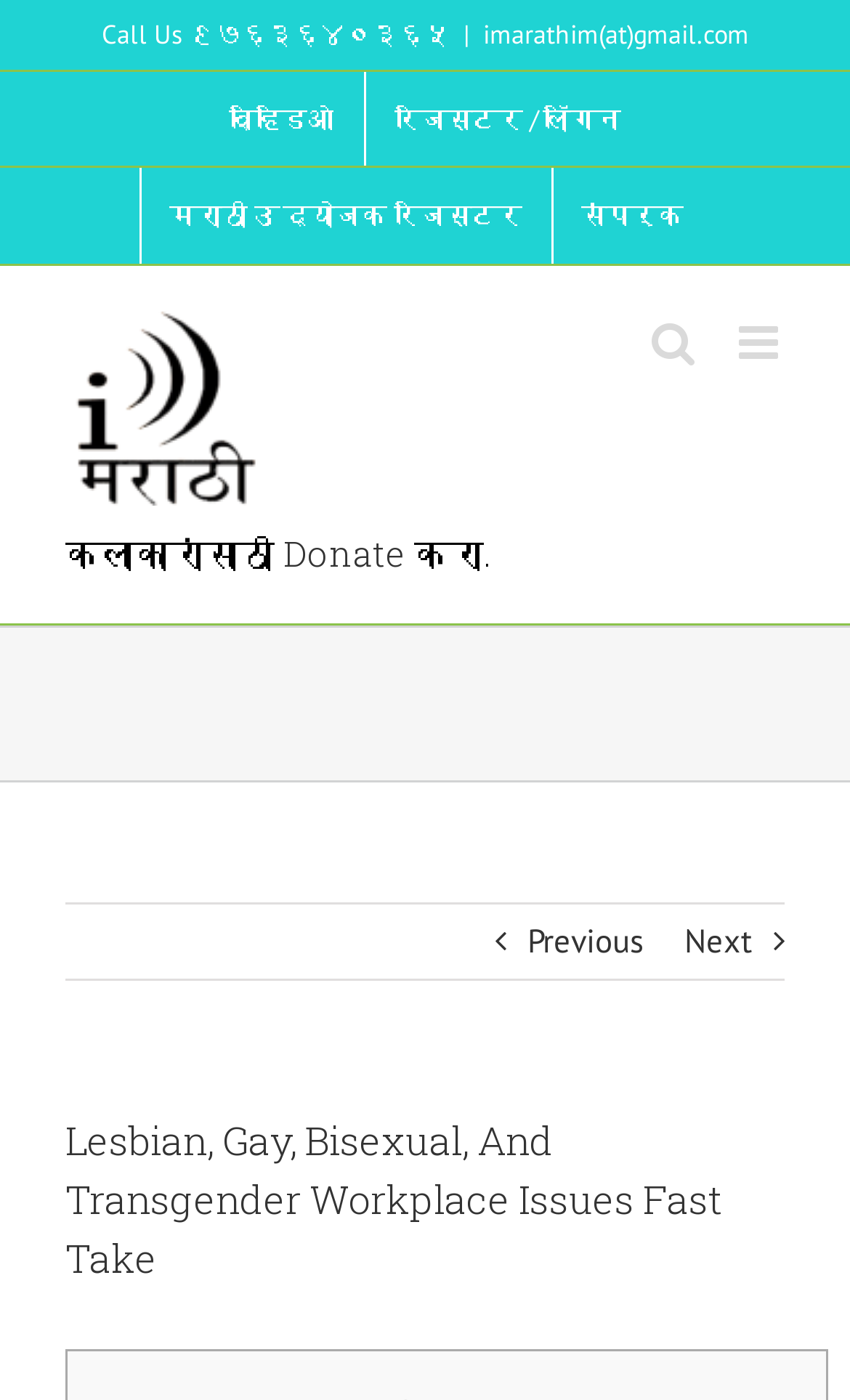Find the coordinates for the bounding box of the element with this description: "imarathim(at)gmail.com".

[0.568, 0.013, 0.881, 0.036]